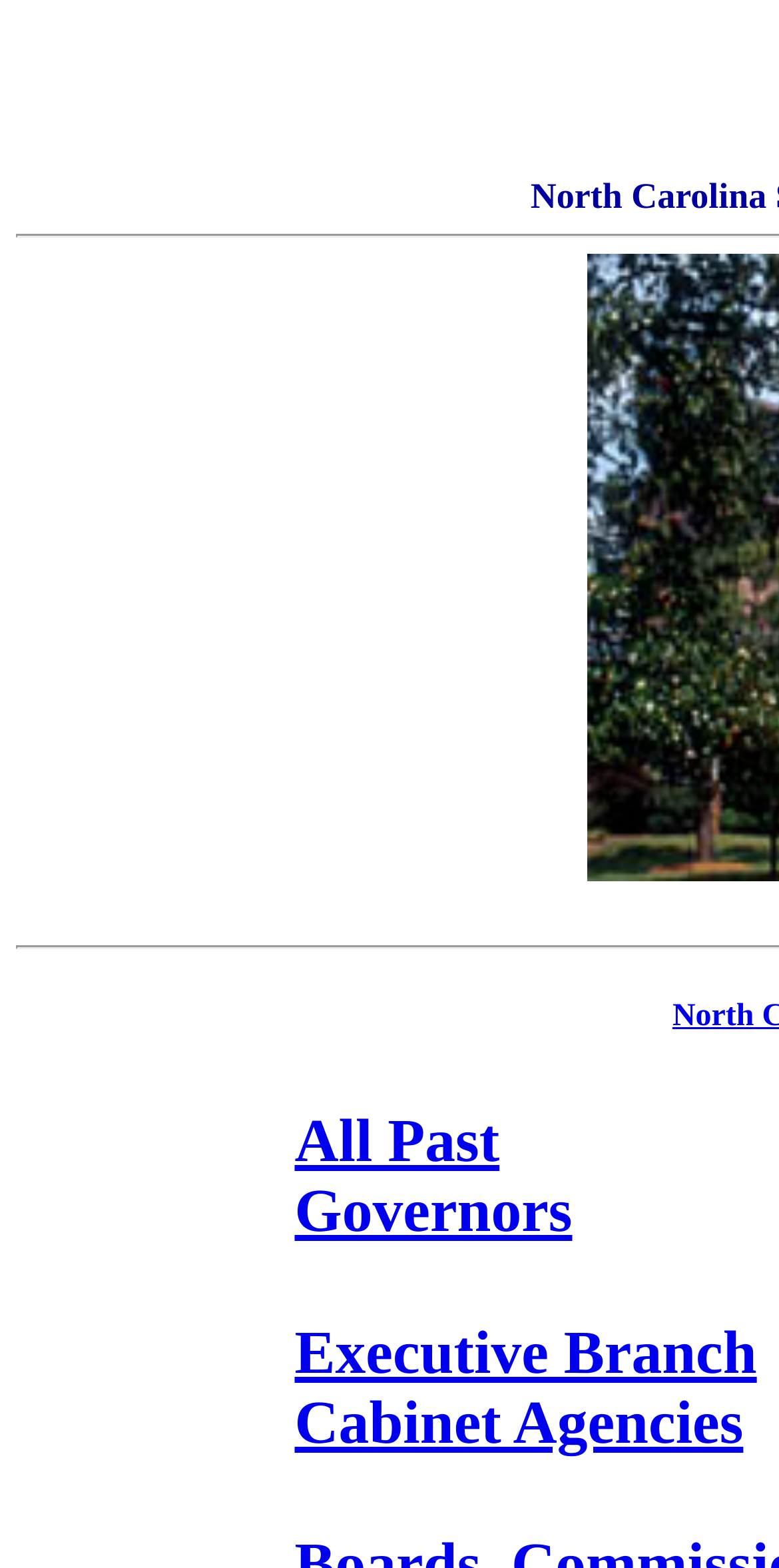Extract the bounding box coordinates for the UI element described by the text: "All Past Governors". The coordinates should be in the form of [left, top, right, bottom] with values between 0 and 1.

[0.378, 0.705, 0.735, 0.793]